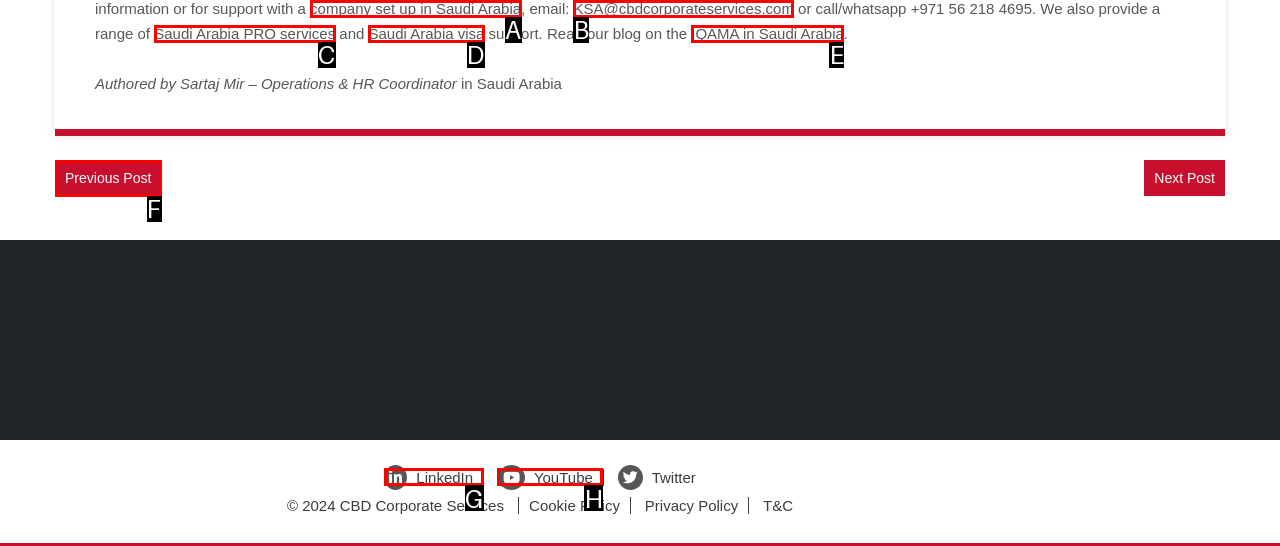Identify the HTML element that matches the description: IQAMA in Saudi Arabia
Respond with the letter of the correct option.

E